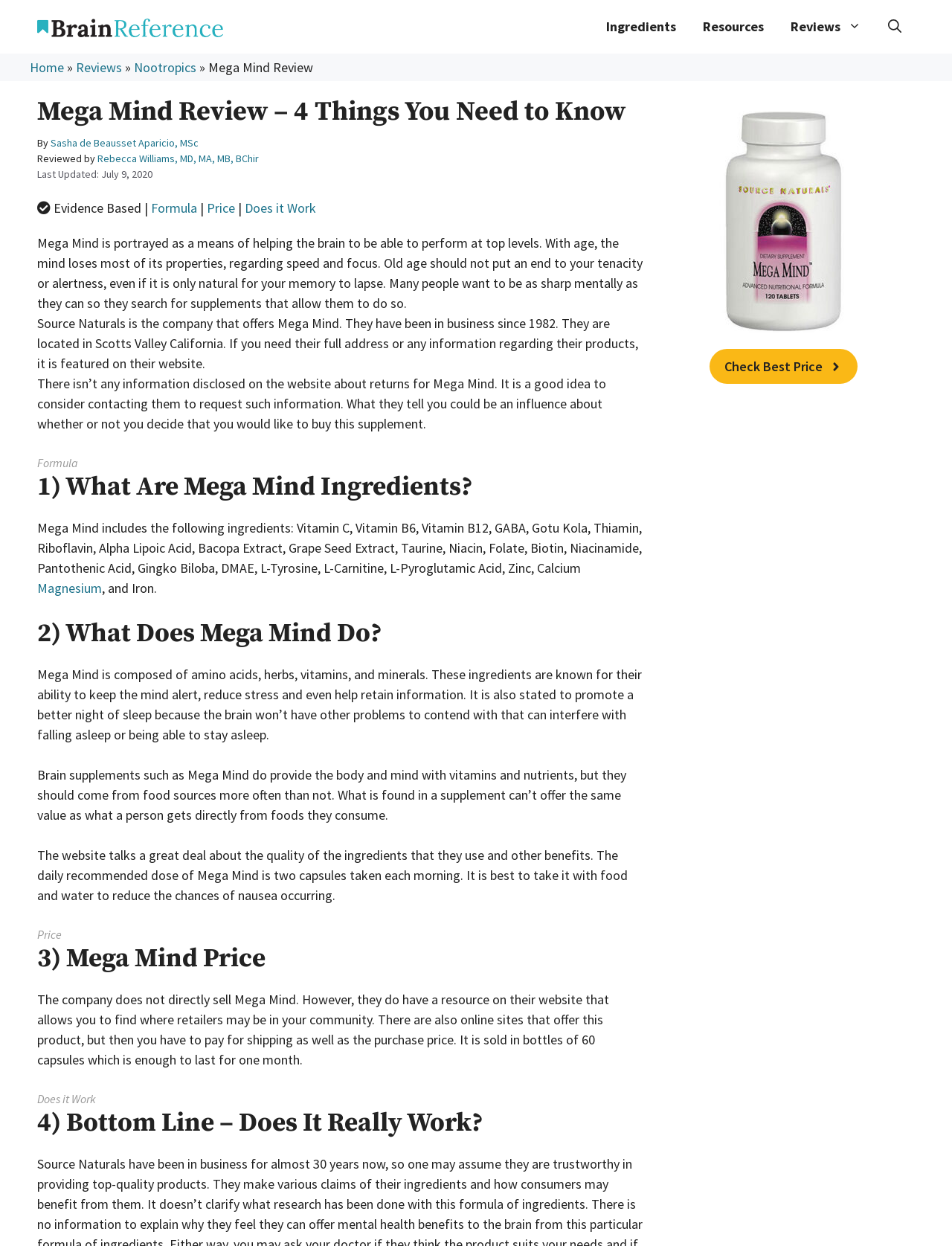Please specify the bounding box coordinates of the clickable section necessary to execute the following command: "Open the search".

[0.919, 0.006, 0.961, 0.037]